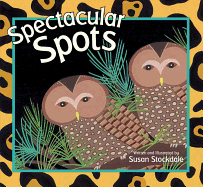What is the main subject of the book?
Utilize the information in the image to give a detailed answer to the question.

The book 'Spectacular Spots' explores the various reasons animals have spots, and it features engaging rhymes and beautiful illustrations to introduce young readers to the natural world and encourage curiosity about wildlife and animal adaptations.